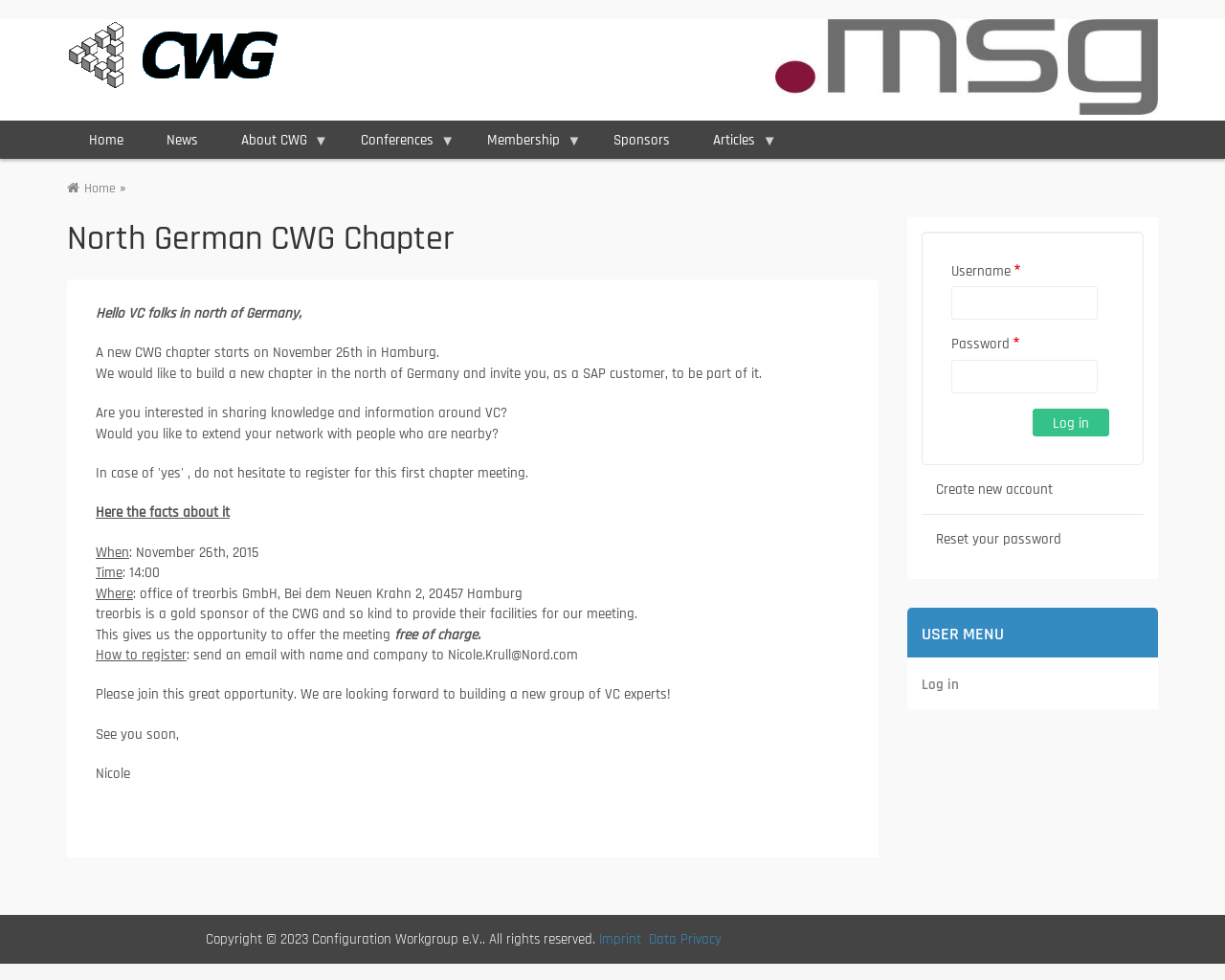Could you indicate the bounding box coordinates of the region to click in order to complete this instruction: "Click the 'Create new account' link".

[0.752, 0.474, 0.934, 0.526]